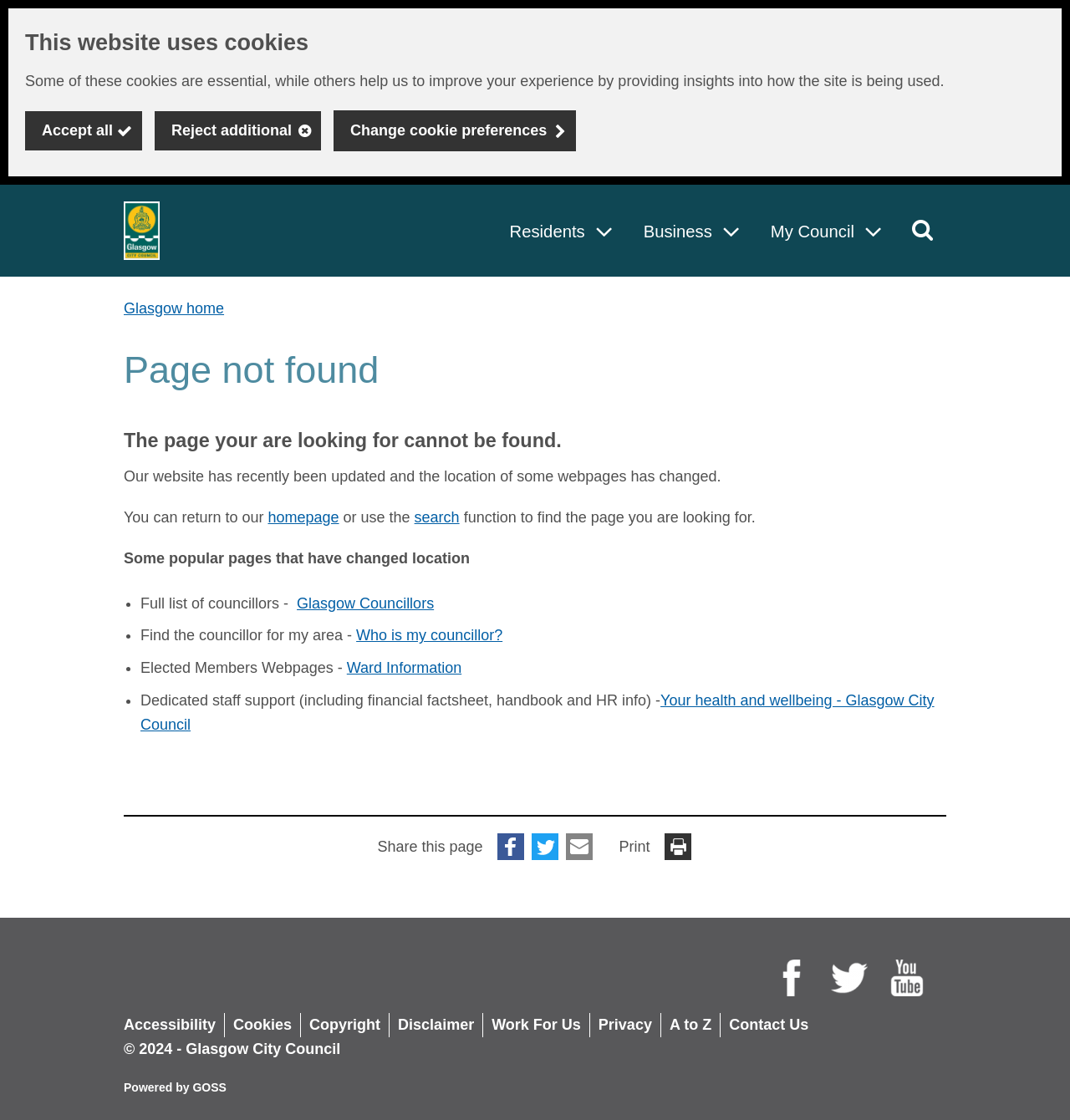Please extract and provide the main headline of the webpage.

Page not found